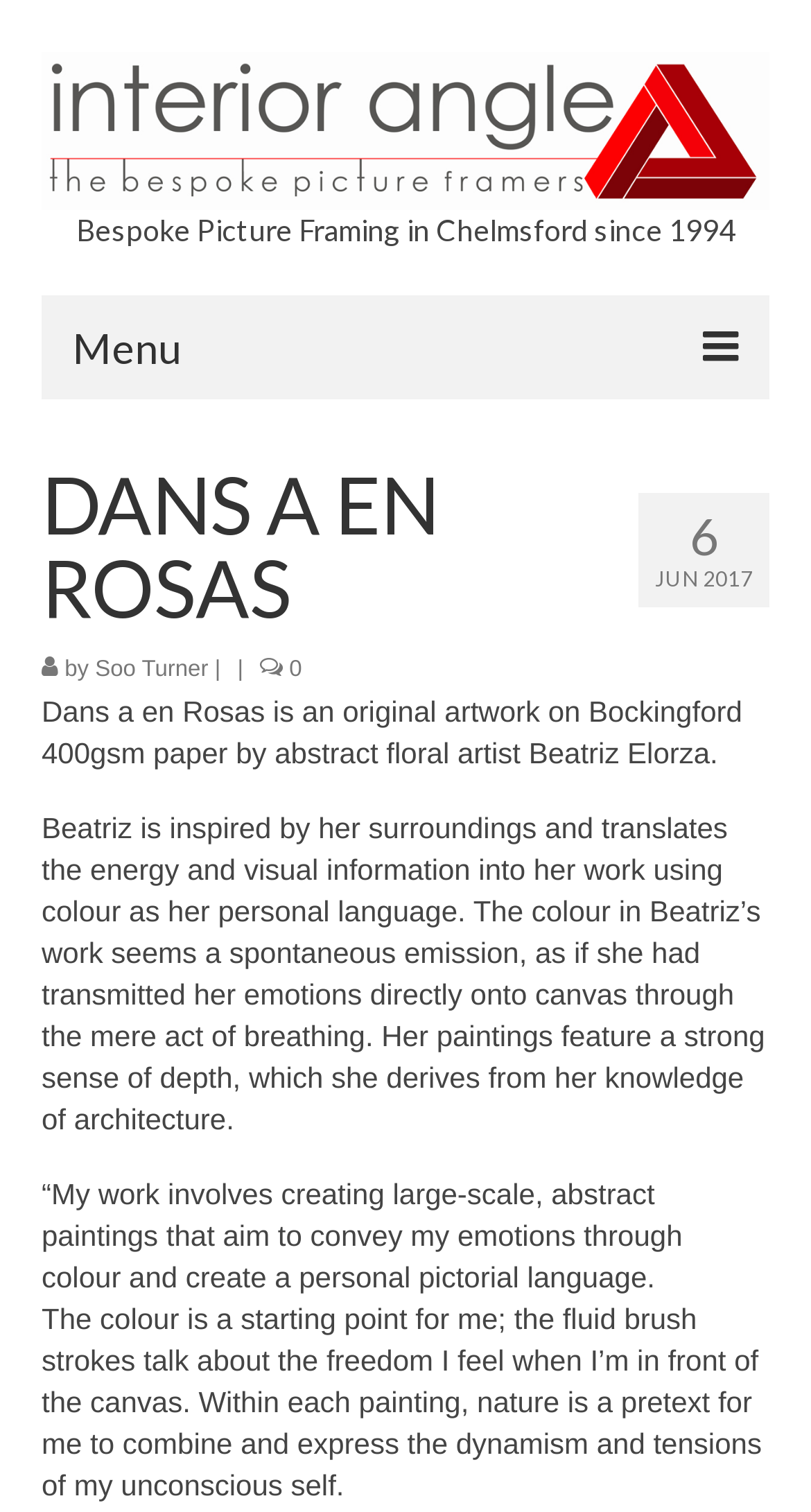Please reply with a single word or brief phrase to the question: 
What is the medium of the artwork?

Bockingford 400gsm paper